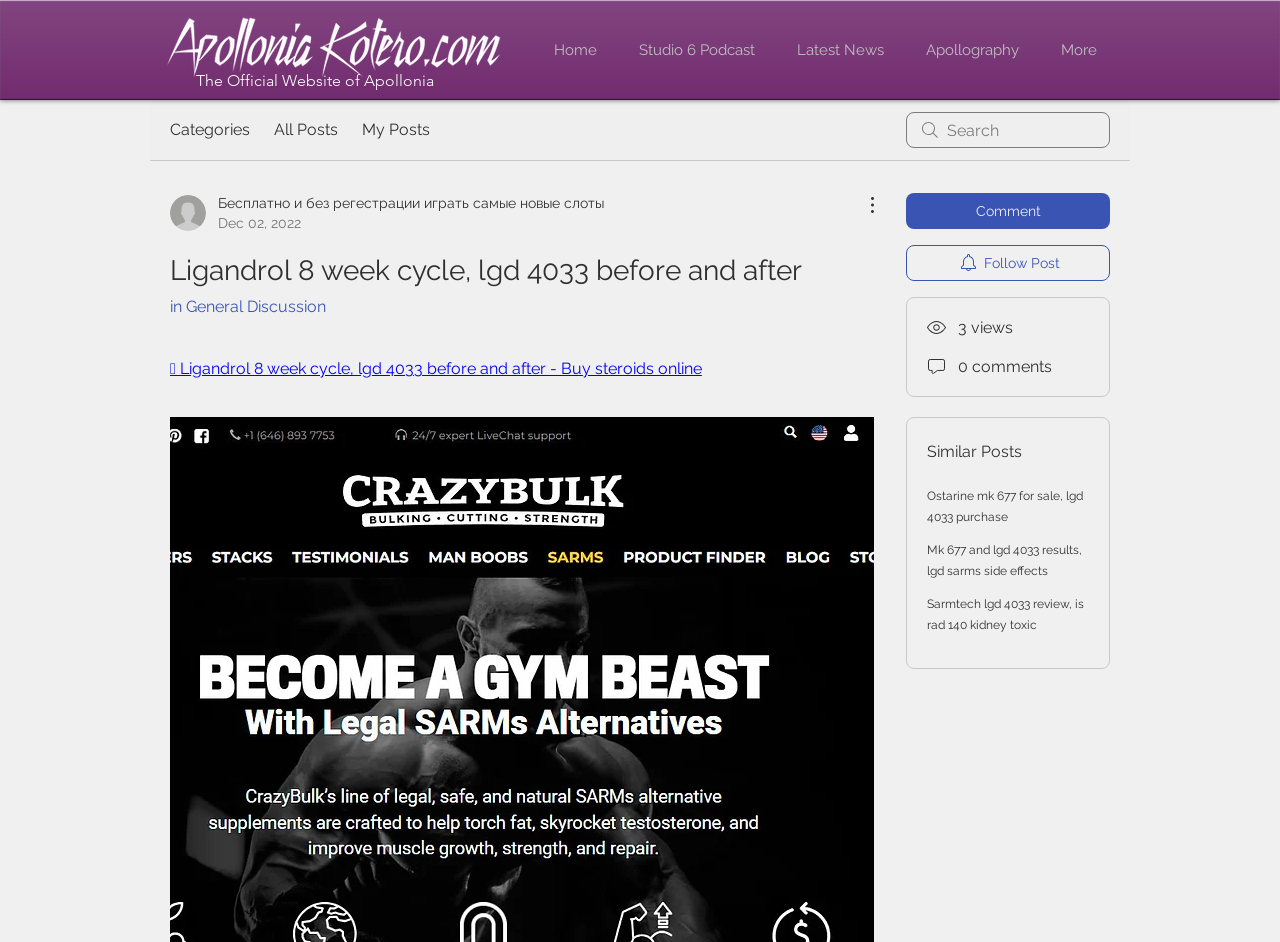Use a single word or phrase to answer the question: 
What is the name of the website?

Apollonia